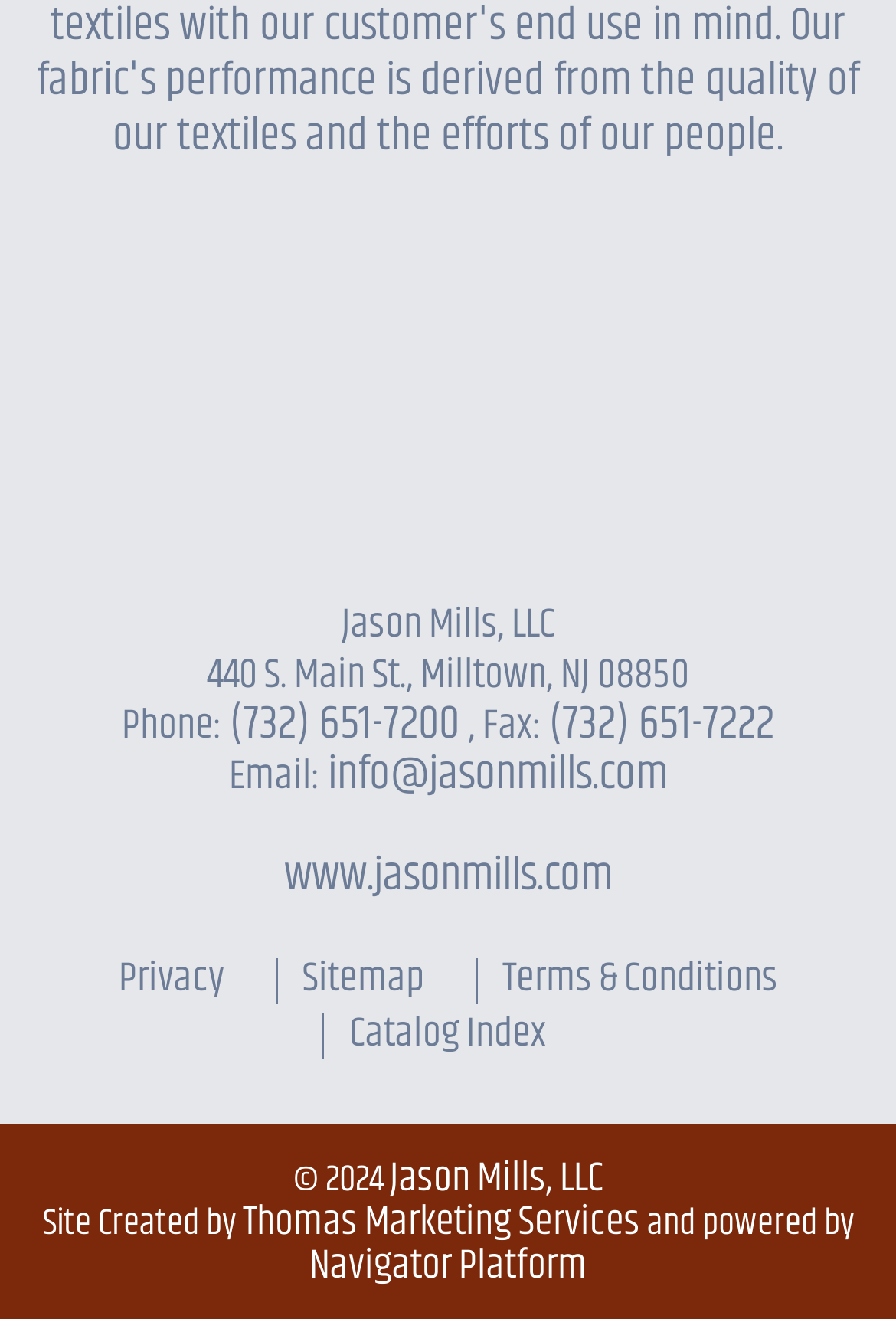Please find the bounding box for the UI element described by: "aria-label="Linkdin"".

[0.514, 0.165, 0.595, 0.426]